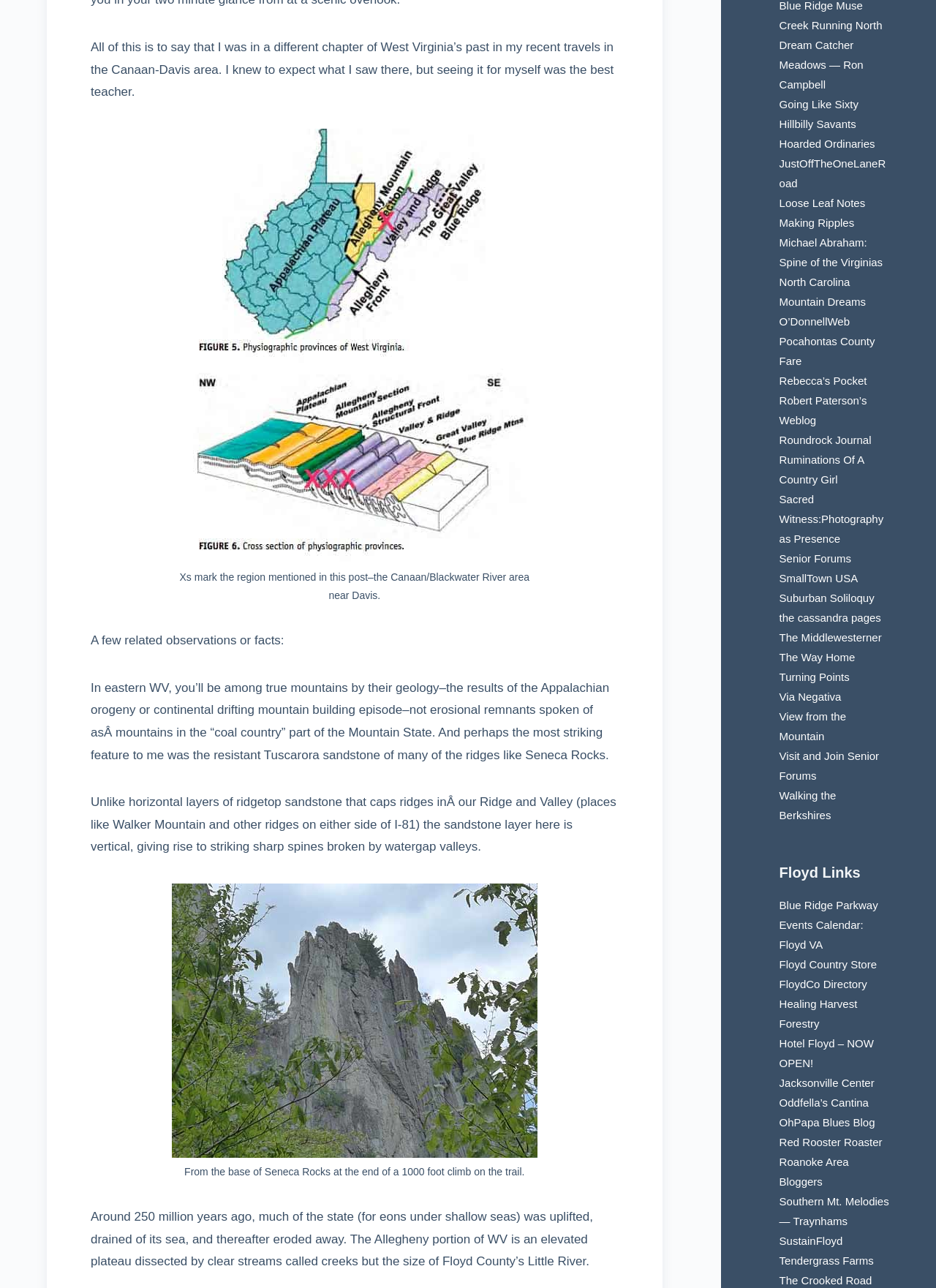What is the region mentioned in this post? Analyze the screenshot and reply with just one word or a short phrase.

Canaan/Blackwater River area